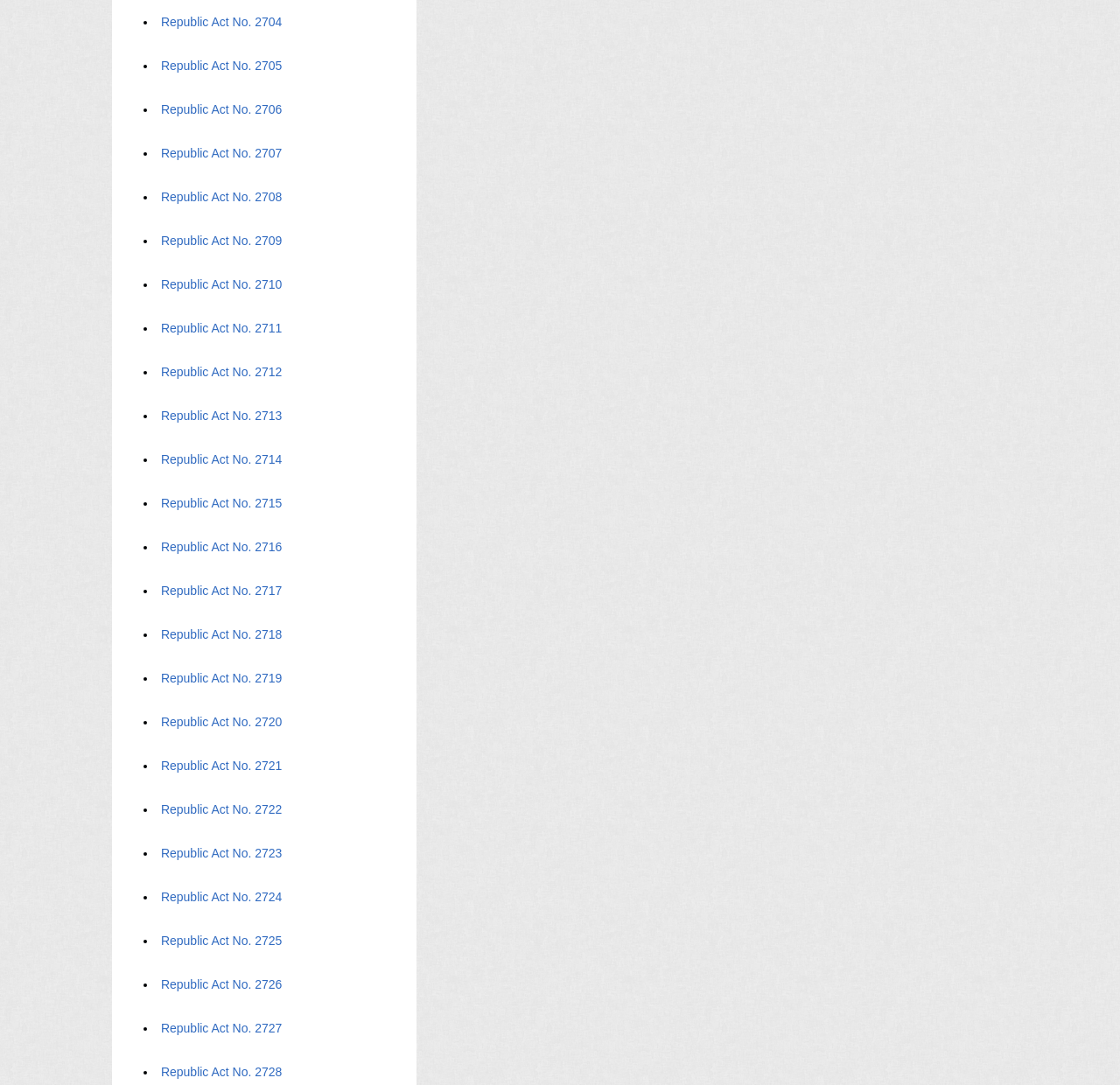Answer the following inquiry with a single word or phrase:
How many Republic Acts are listed?

30